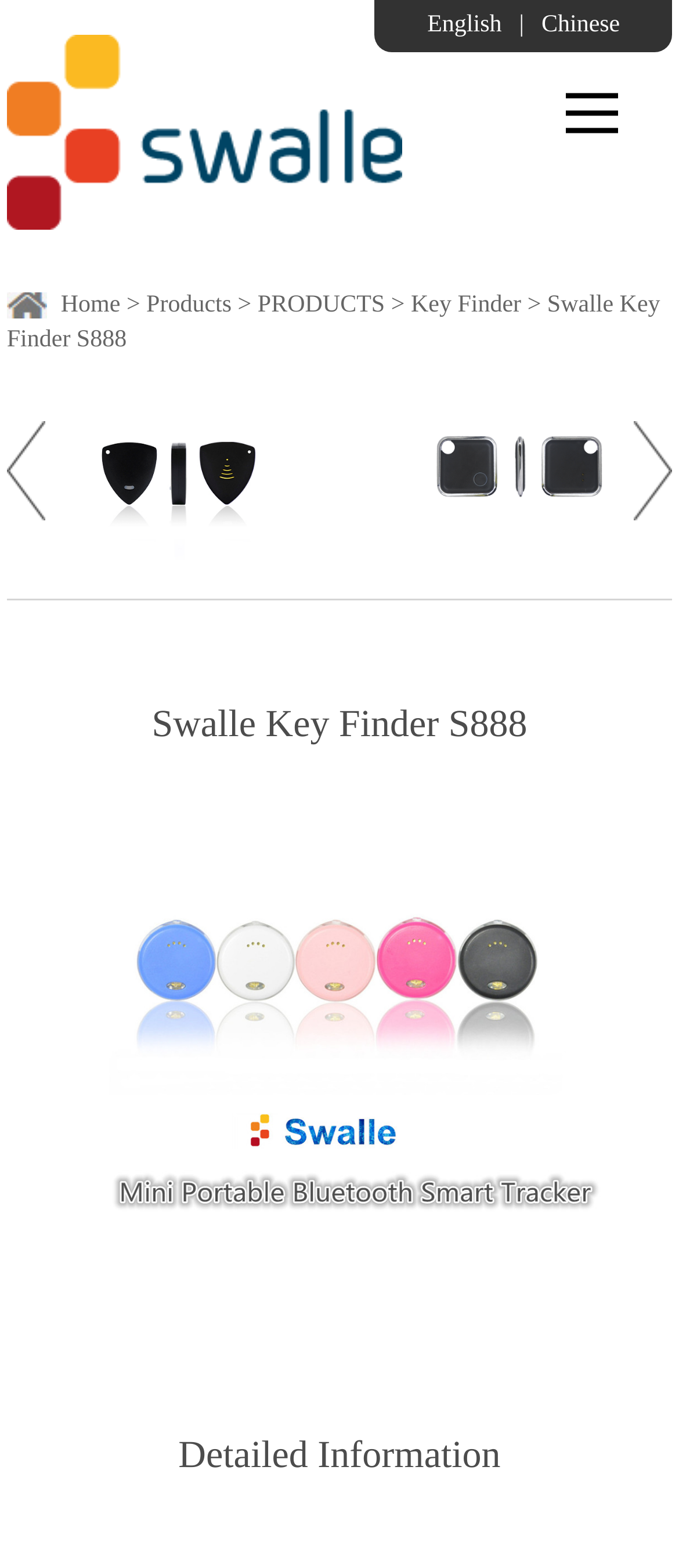Indicate the bounding box coordinates of the element that needs to be clicked to satisfy the following instruction: "View key finder products". The coordinates should be four float numbers between 0 and 1, i.e., [left, top, right, bottom].

[0.379, 0.186, 0.567, 0.203]